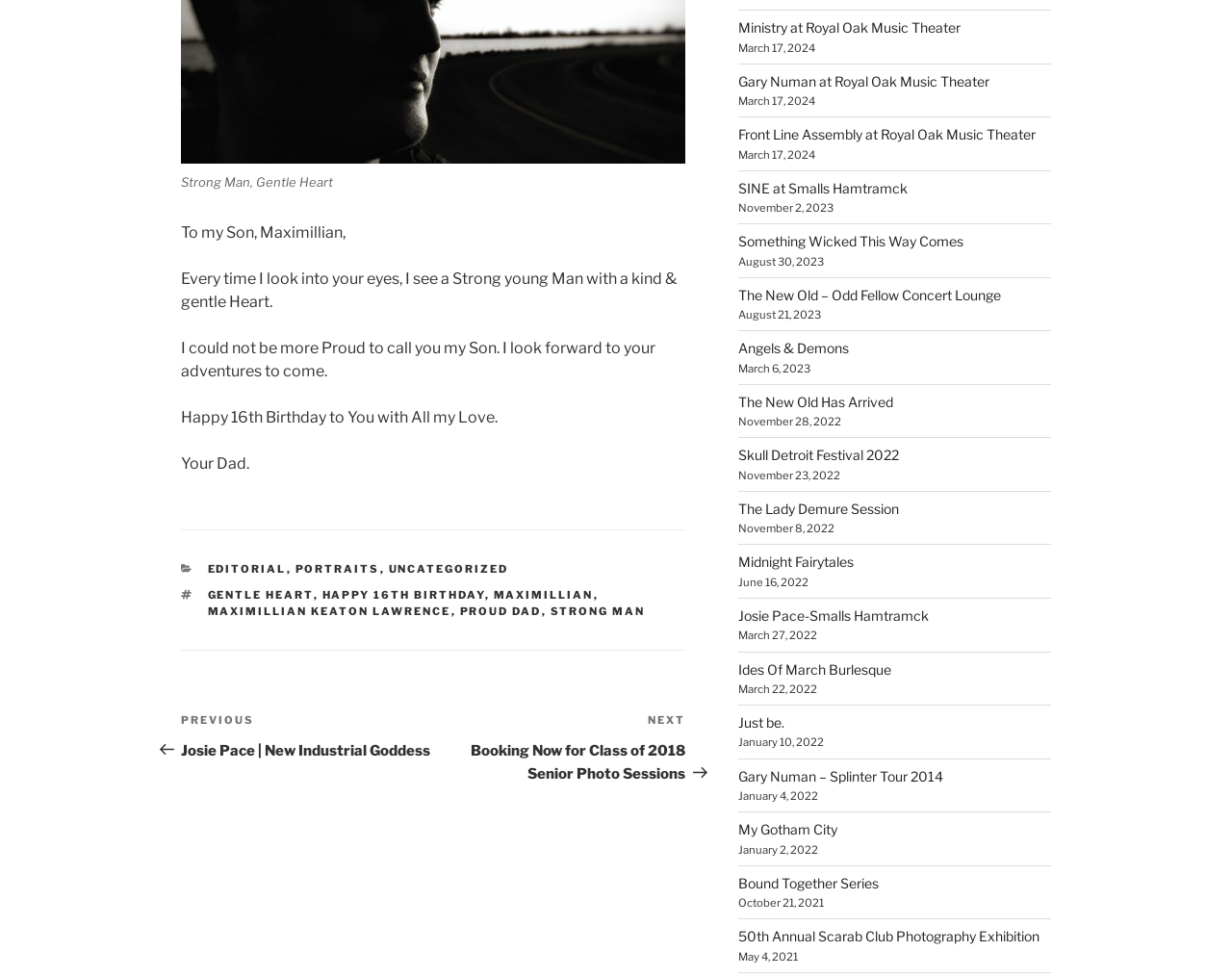Please give the bounding box coordinates of the area that should be clicked to fulfill the following instruction: "Click on the 'Gary Numan at Royal Oak Music Theater' link". The coordinates should be in the format of four float numbers from 0 to 1, i.e., [left, top, right, bottom].

[0.599, 0.075, 0.803, 0.091]